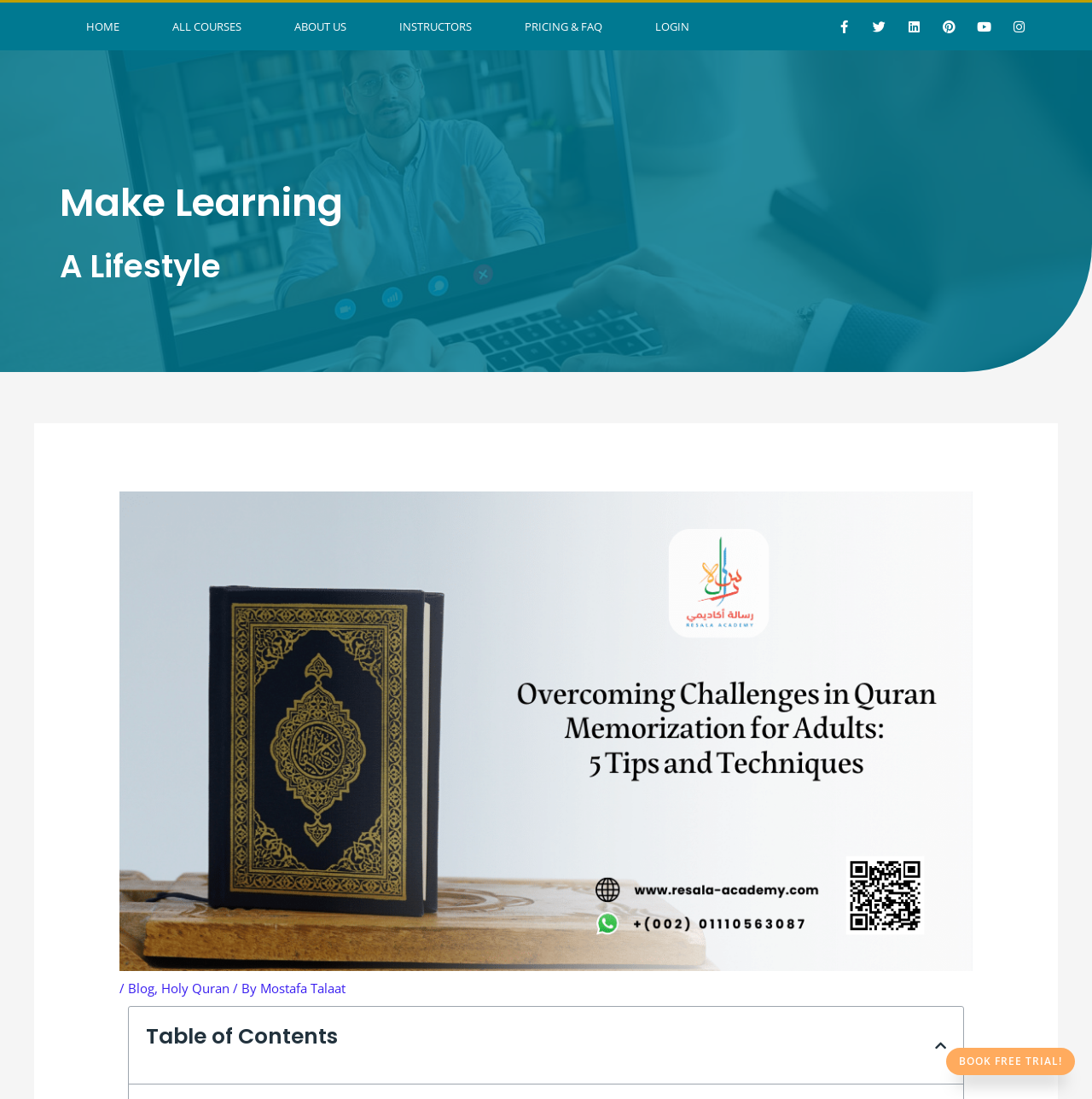Can you determine the bounding box coordinates of the area that needs to be clicked to fulfill the following instruction: "Click the HOME link"?

[0.055, 0.002, 0.134, 0.046]